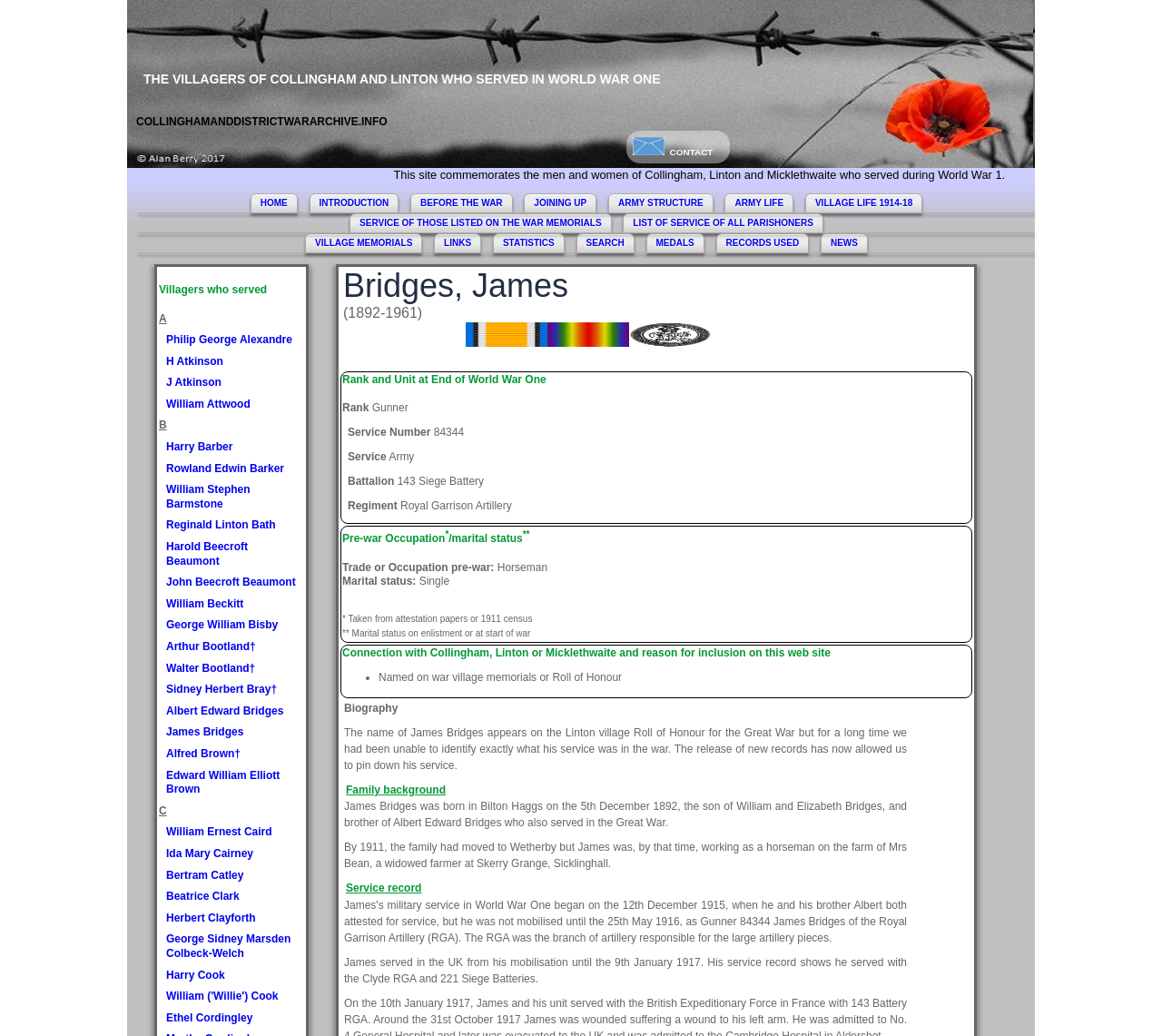Locate the bounding box of the UI element described in the following text: "William Ernest Caird".

[0.143, 0.797, 0.234, 0.809]